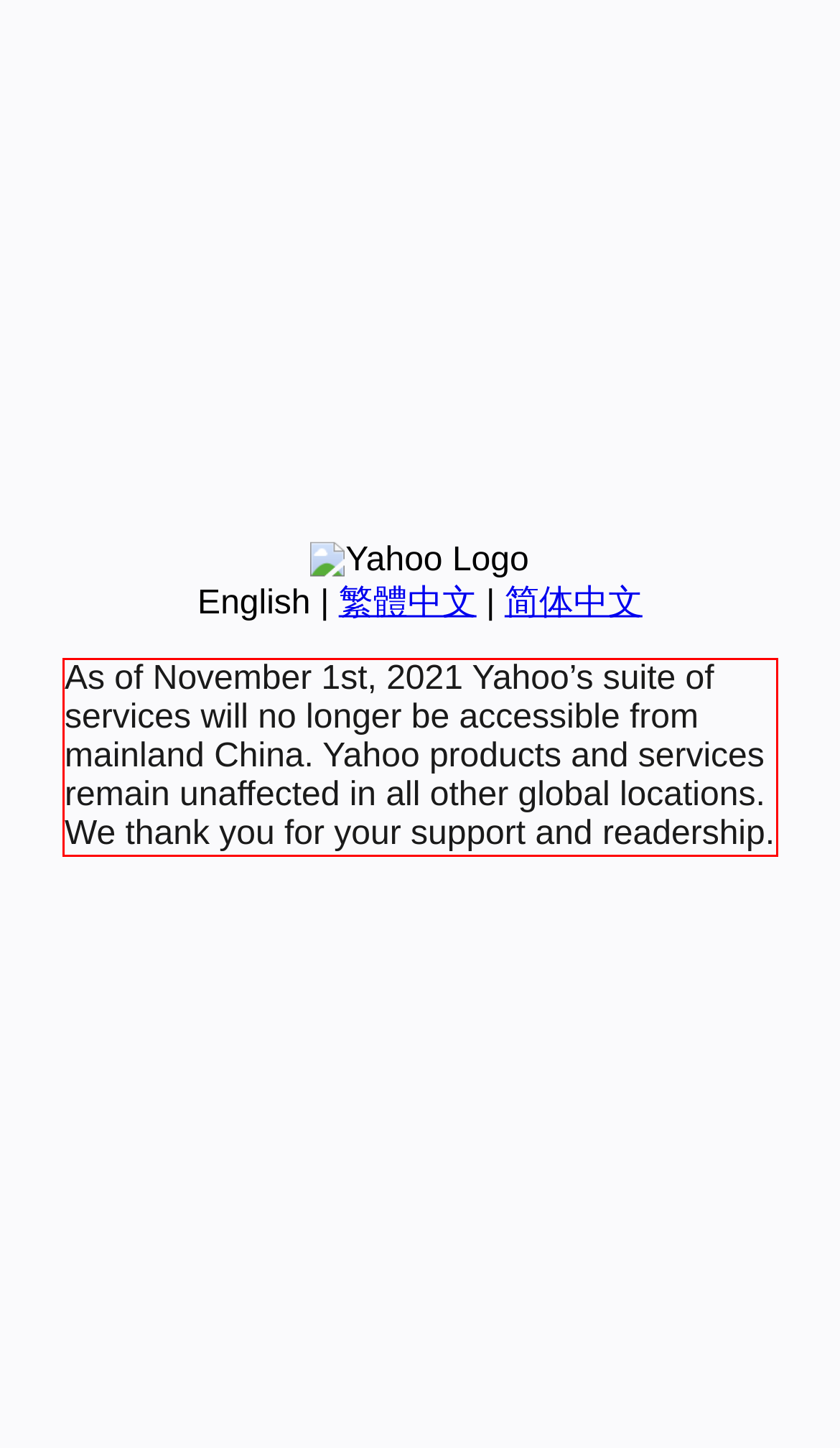Please analyze the screenshot of a webpage and extract the text content within the red bounding box using OCR.

As of November 1st, 2021 Yahoo’s suite of services will no longer be accessible from mainland China. Yahoo products and services remain unaffected in all other global locations. We thank you for your support and readership.